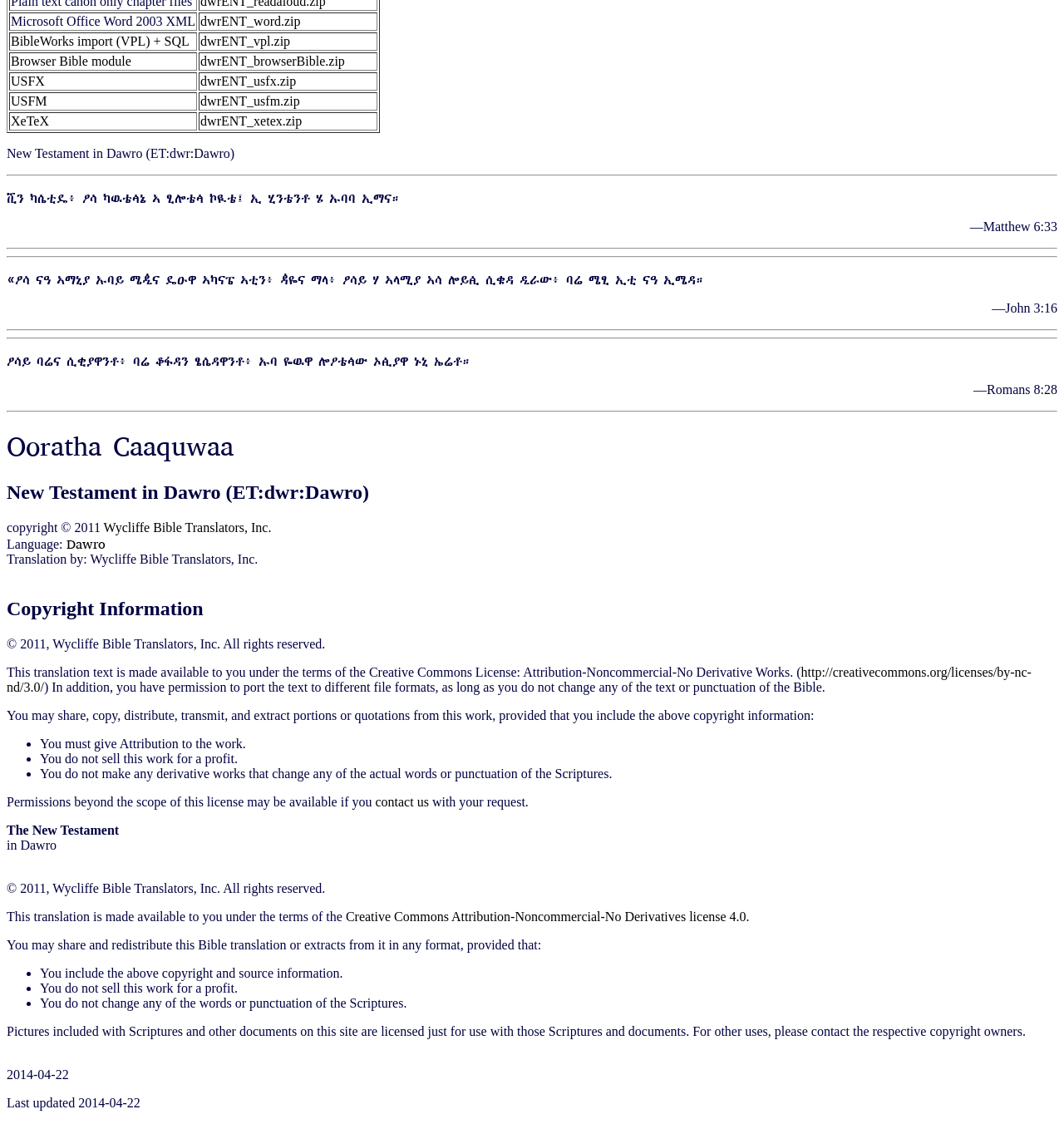Using the given description, provide the bounding box coordinates formatted as (top-left x, top-left y, bottom-right x, bottom-right y), with all values being floating point numbers between 0 and 1. Description: Browser Bible module

[0.01, 0.048, 0.123, 0.06]